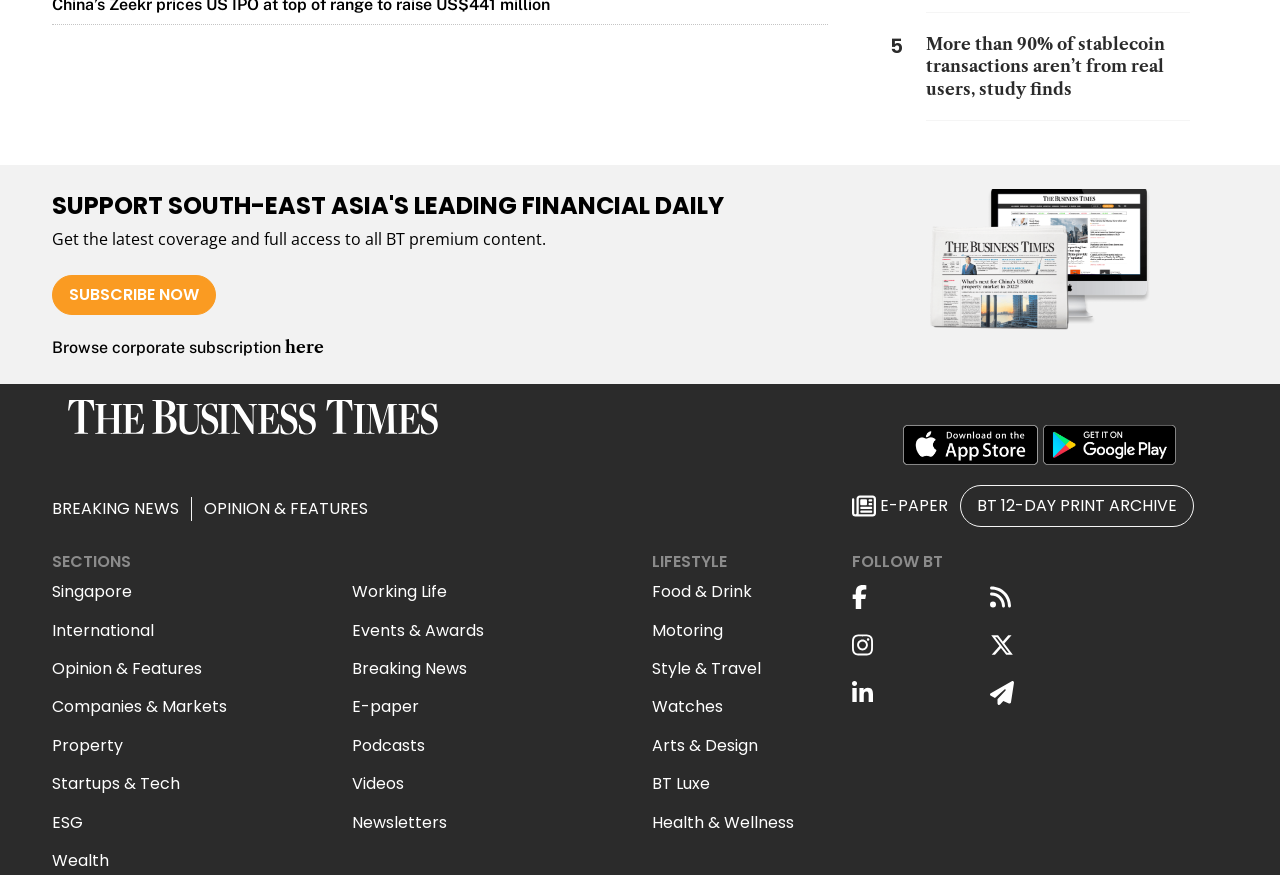Can you find the bounding box coordinates for the element to click on to achieve the instruction: "Download the app on Apple Store"?

[0.705, 0.484, 0.811, 0.531]